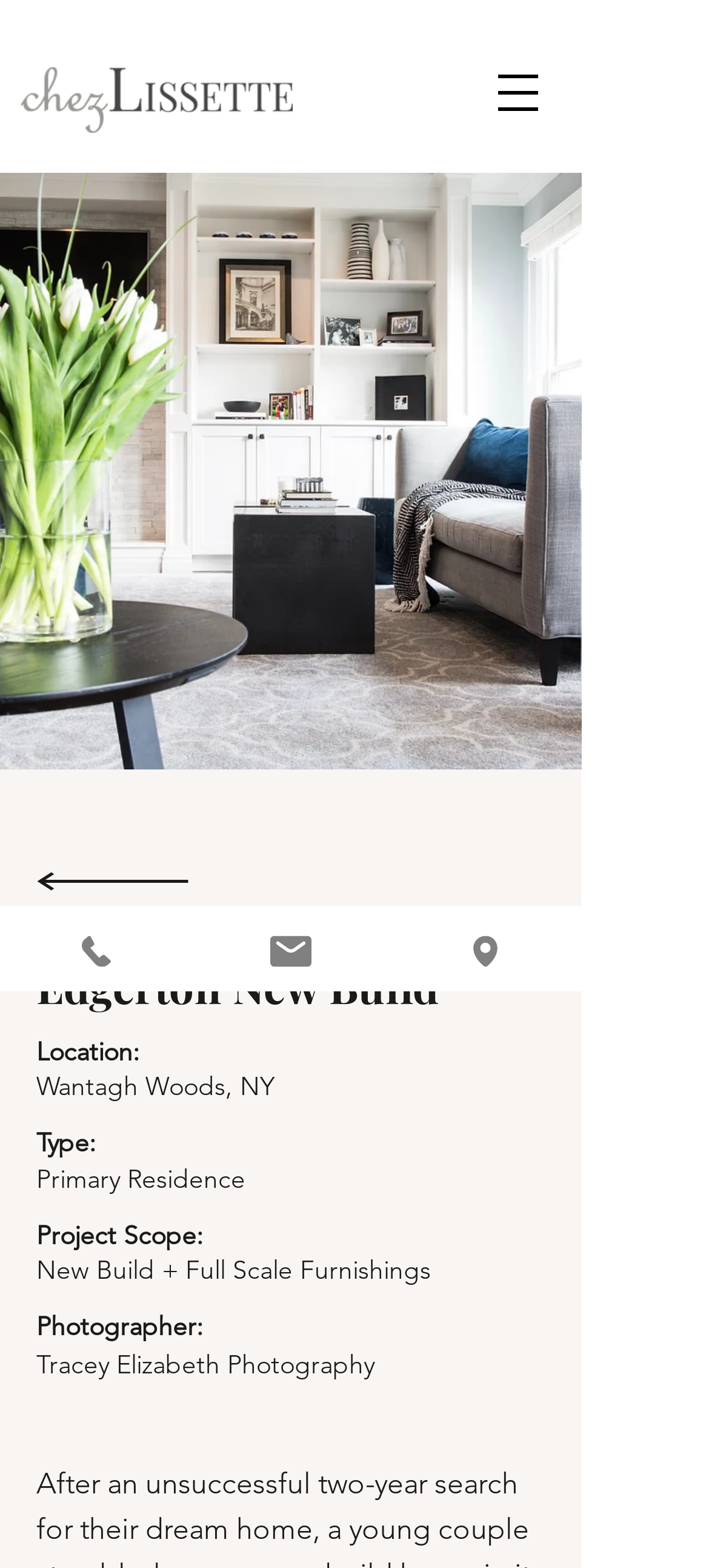What is the project scope of Edgerton New Build?
Based on the image, respond with a single word or phrase.

New Build + Full Scale Furnishings